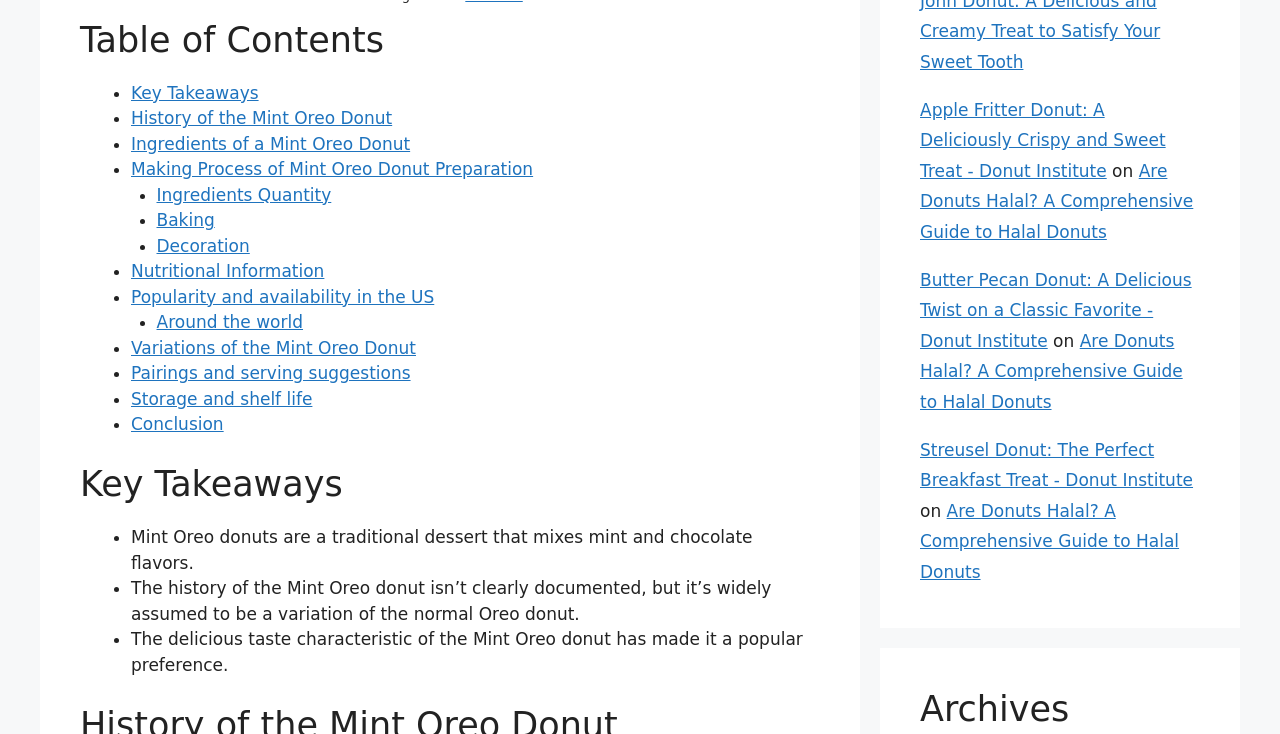Determine the bounding box coordinates for the HTML element described here: "Around the world".

[0.122, 0.425, 0.237, 0.453]